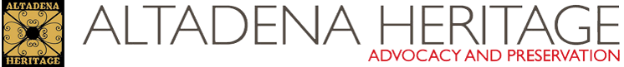Please provide a brief answer to the following inquiry using a single word or phrase:
What is the organization's mission?

Advocacy and preservation